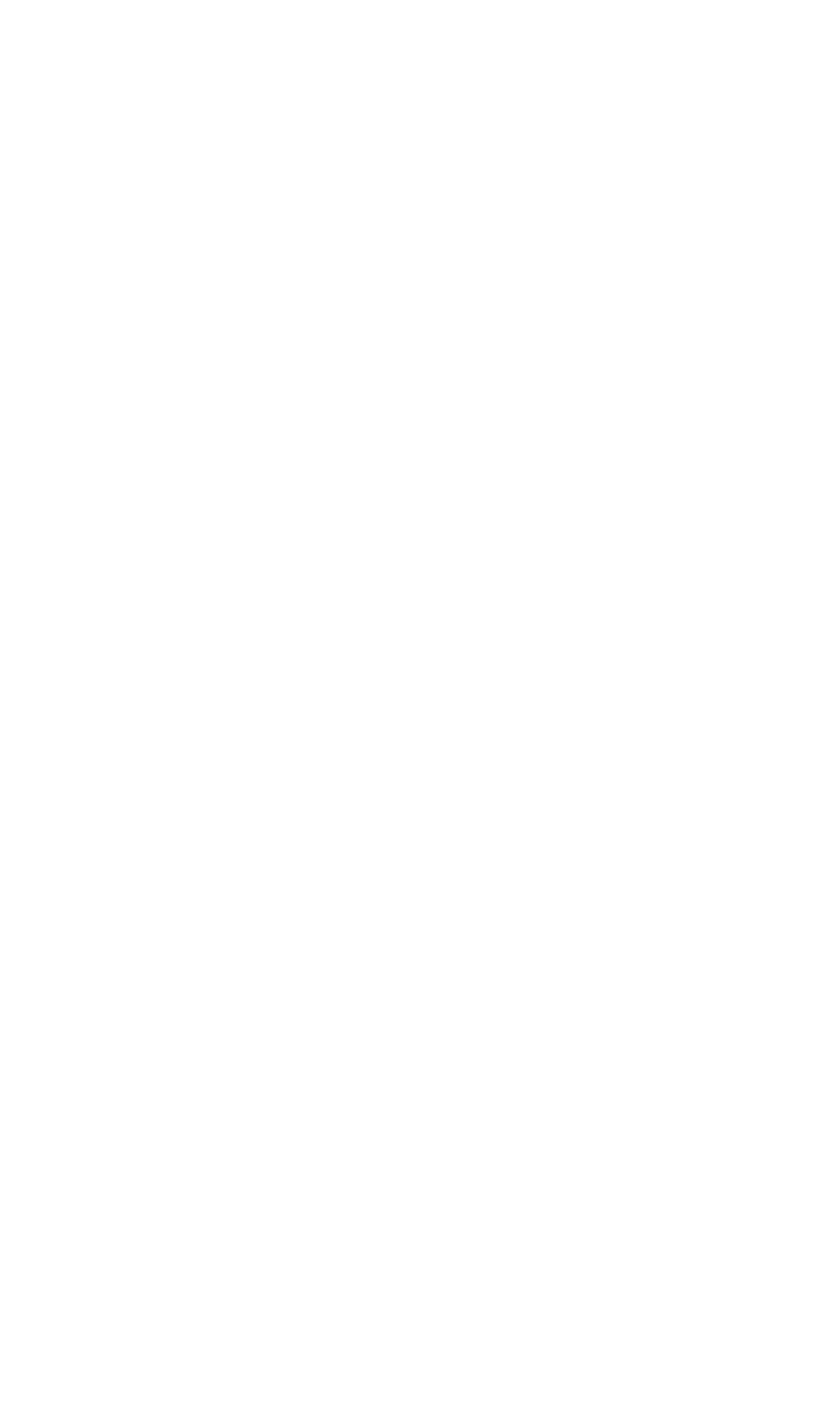Determine the bounding box of the UI component based on this description: "To do in Noosa". The bounding box coordinates should be four float values between 0 and 1, i.e., [left, top, right, bottom].

[0.1, 0.144, 0.362, 0.174]